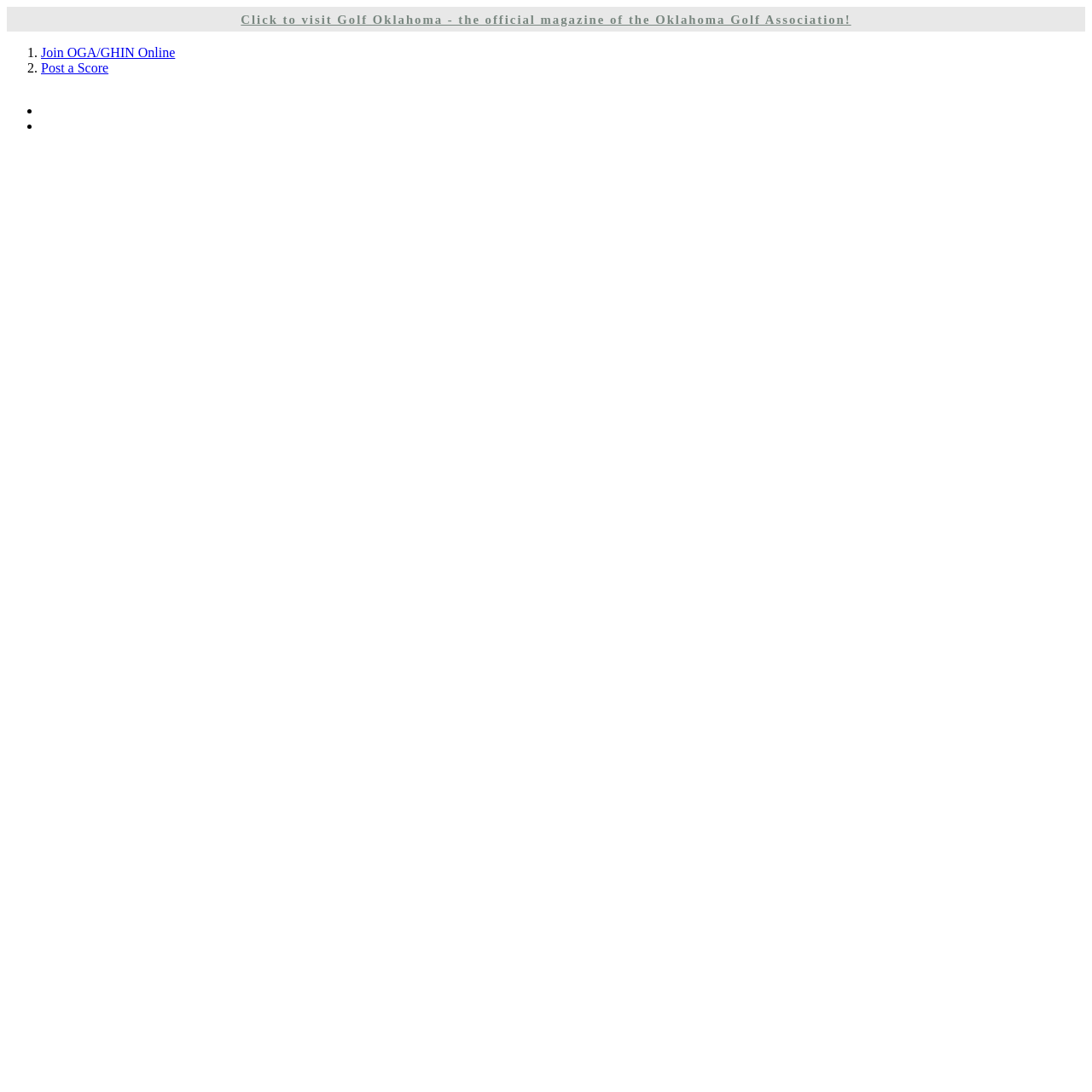Generate a thorough explanation of the webpage's elements.

The webpage appears to be about a golf tournament, specifically the "Best of the West" event organized by the Oklahoma Golf Association. 

At the top of the page, there is a prominent title "Stoller and Schartz Champions at Best of the West - Oklahoma Golf Association". 

Below the title, there are two links on the left side of the page, "Click to visit Golf Oklahoma - the official magazine of the Oklahoma Golf Association!" and a list of two items. The list items are "1. Join OGA/GHIN Online" and "2. Post a Score", which are likely related to membership and scorekeeping for the golf association. 

On the right side of the page, near the top, there are two small icons, possibly social media links.